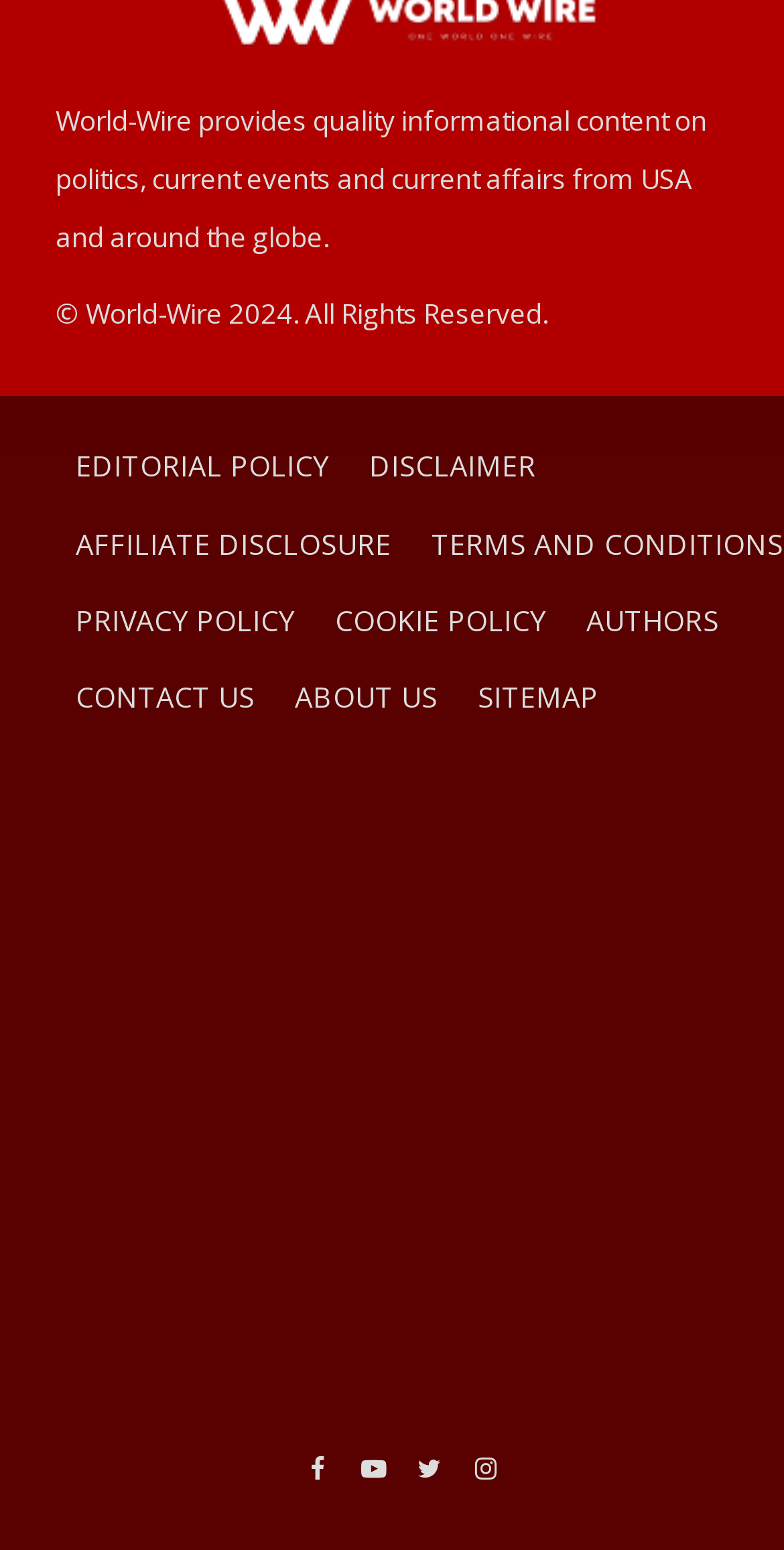Refer to the screenshot and answer the following question in detail:
What is the copyright year of World-Wire?

The static text at the bottom of the webpage states '© World-Wire 2024. All Rights Reserved.', indicating that the copyright year of World-Wire is 2024.